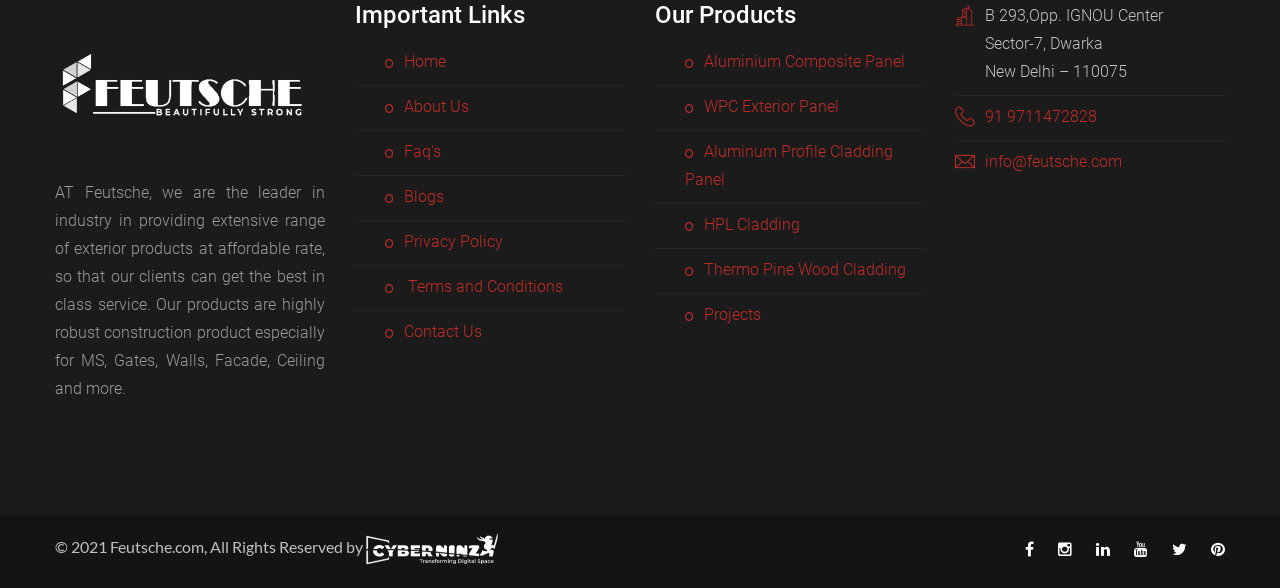Use a single word or phrase to answer the question:
What is the phone number of the company?

91 9711472828